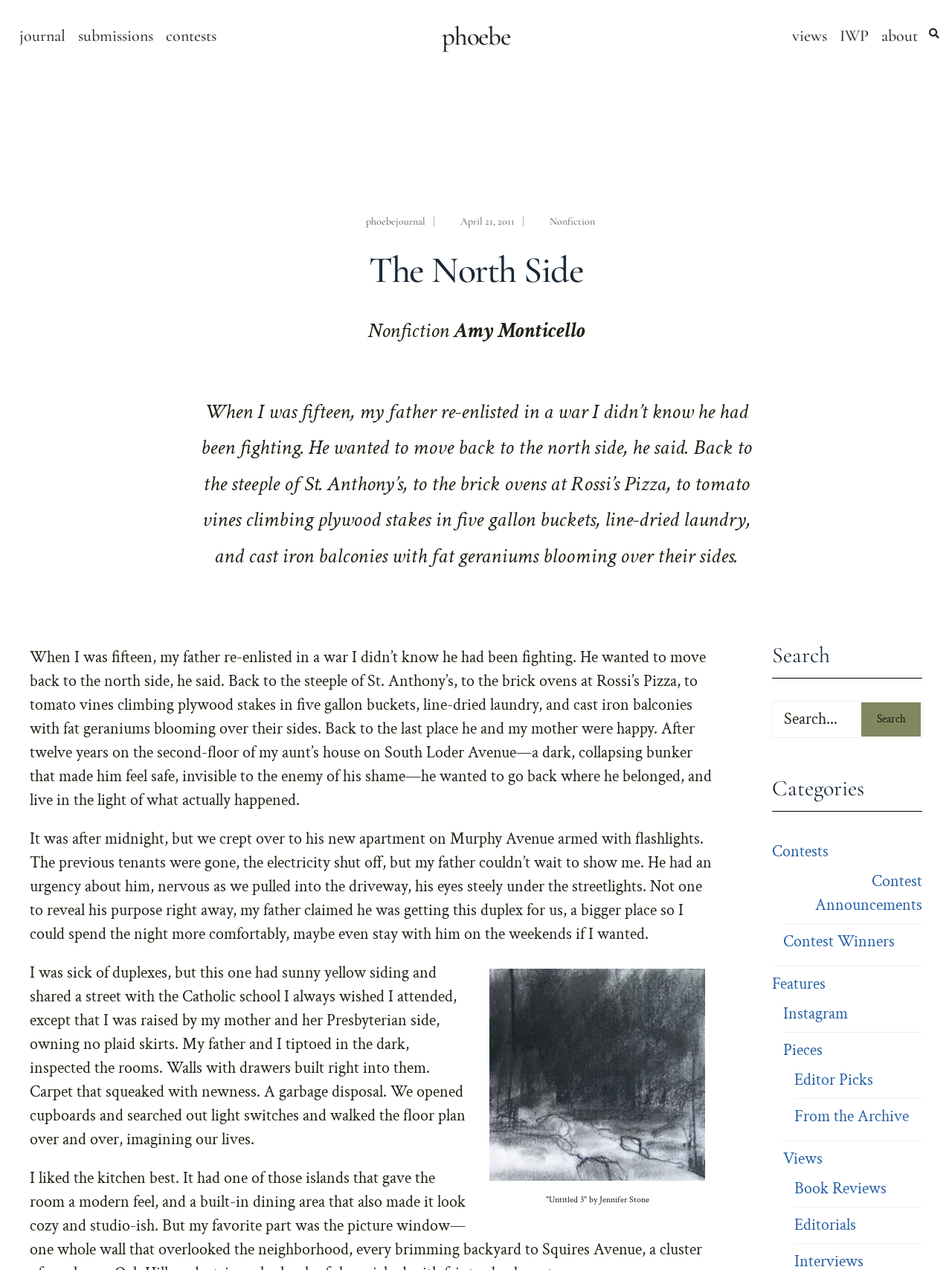Can you pinpoint the bounding box coordinates for the clickable element required for this instruction: "Visit MMA NEWS page"? The coordinates should be four float numbers between 0 and 1, i.e., [left, top, right, bottom].

None